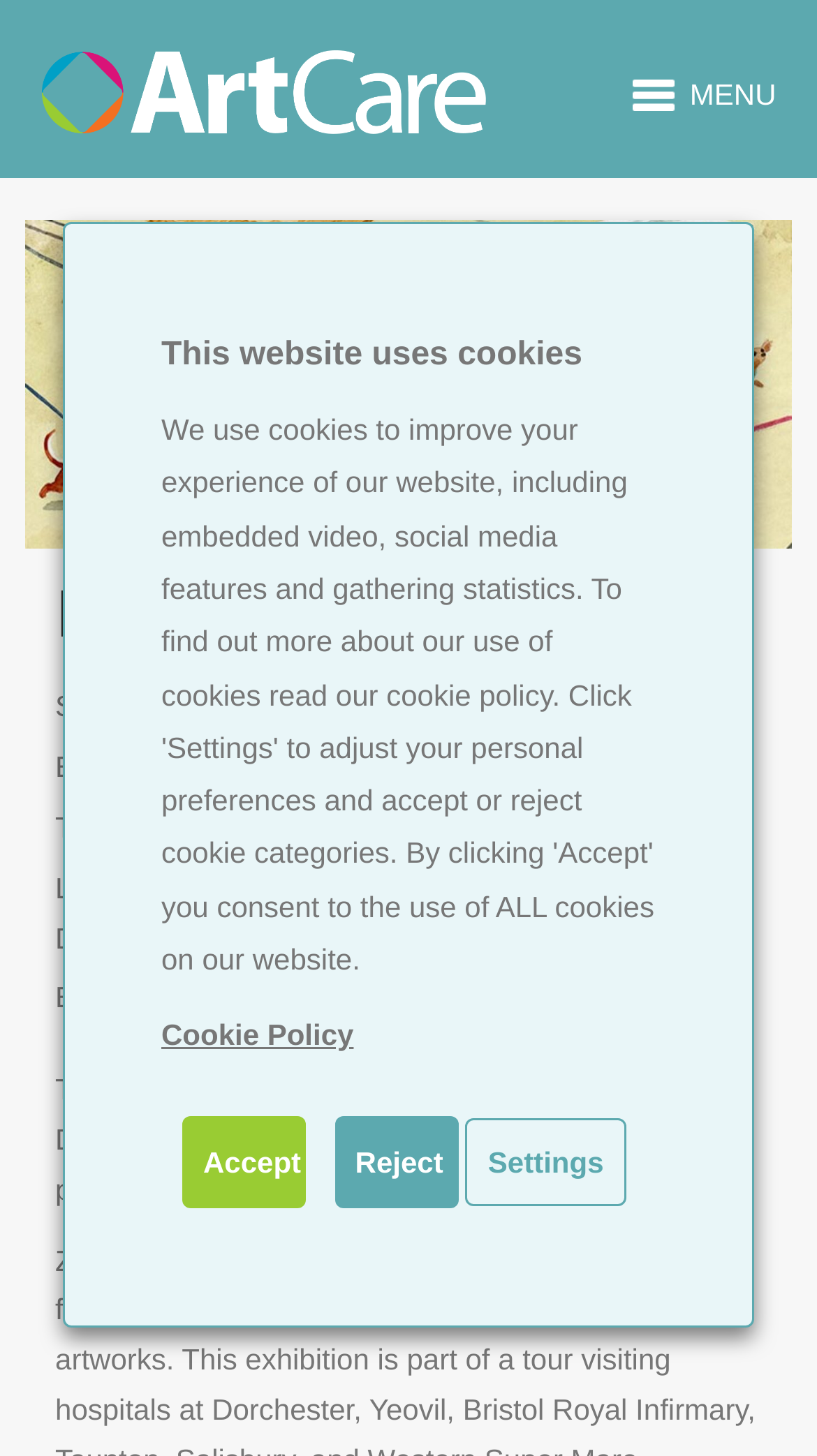What is the exhibition start date?
Please answer the question with a detailed response using the information from the screenshot.

I found the start date by looking at the text elements on the webpage. Specifically, I found the 'Start date:' label and the corresponding text 'Thursday 4th August 2022' next to it.